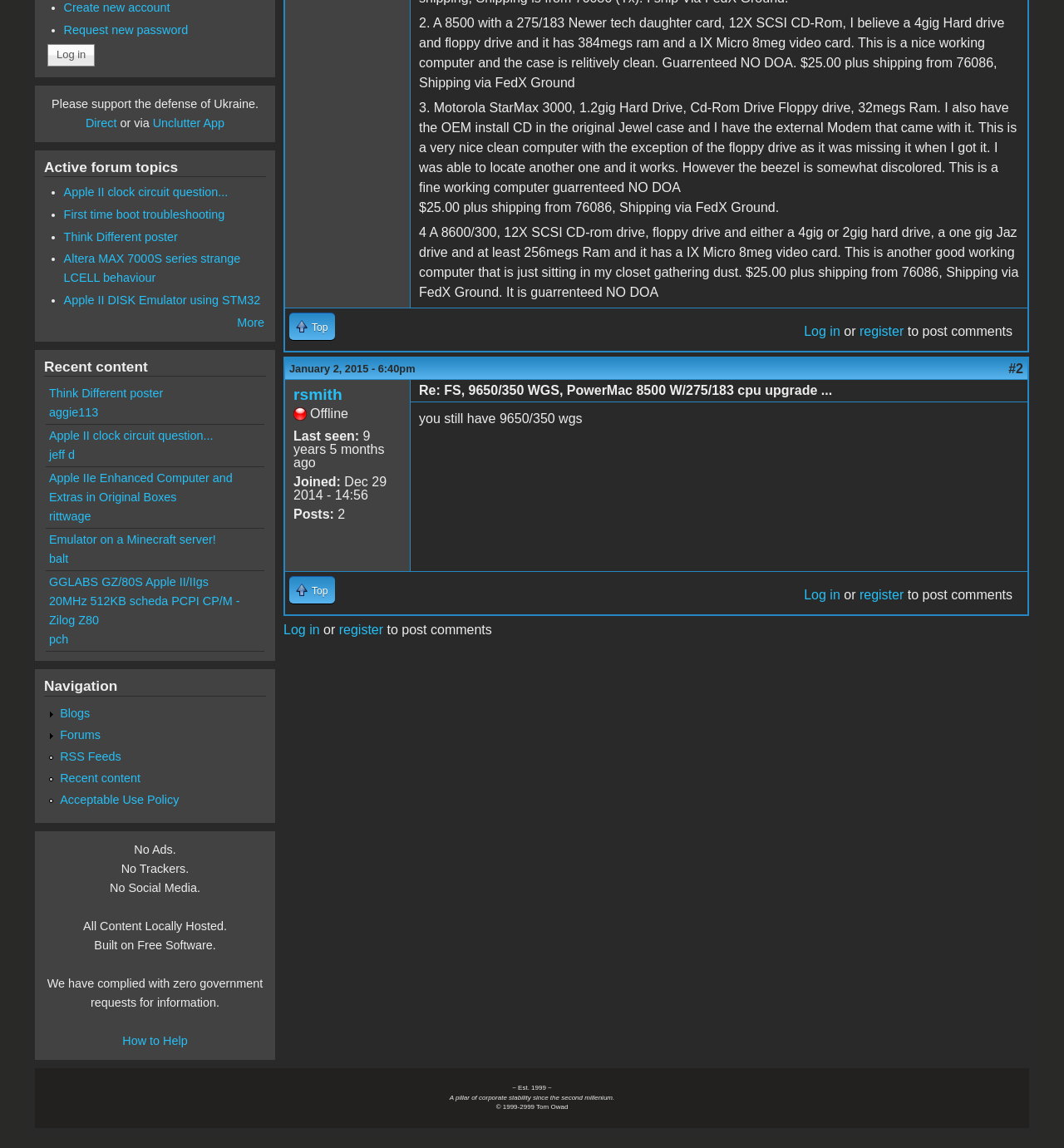Please determine the bounding box coordinates, formatted as (top-left x, top-left y, bottom-right x, bottom-right y), with all values as floating point numbers between 0 and 1. Identify the bounding box of the region described as: About Us

None